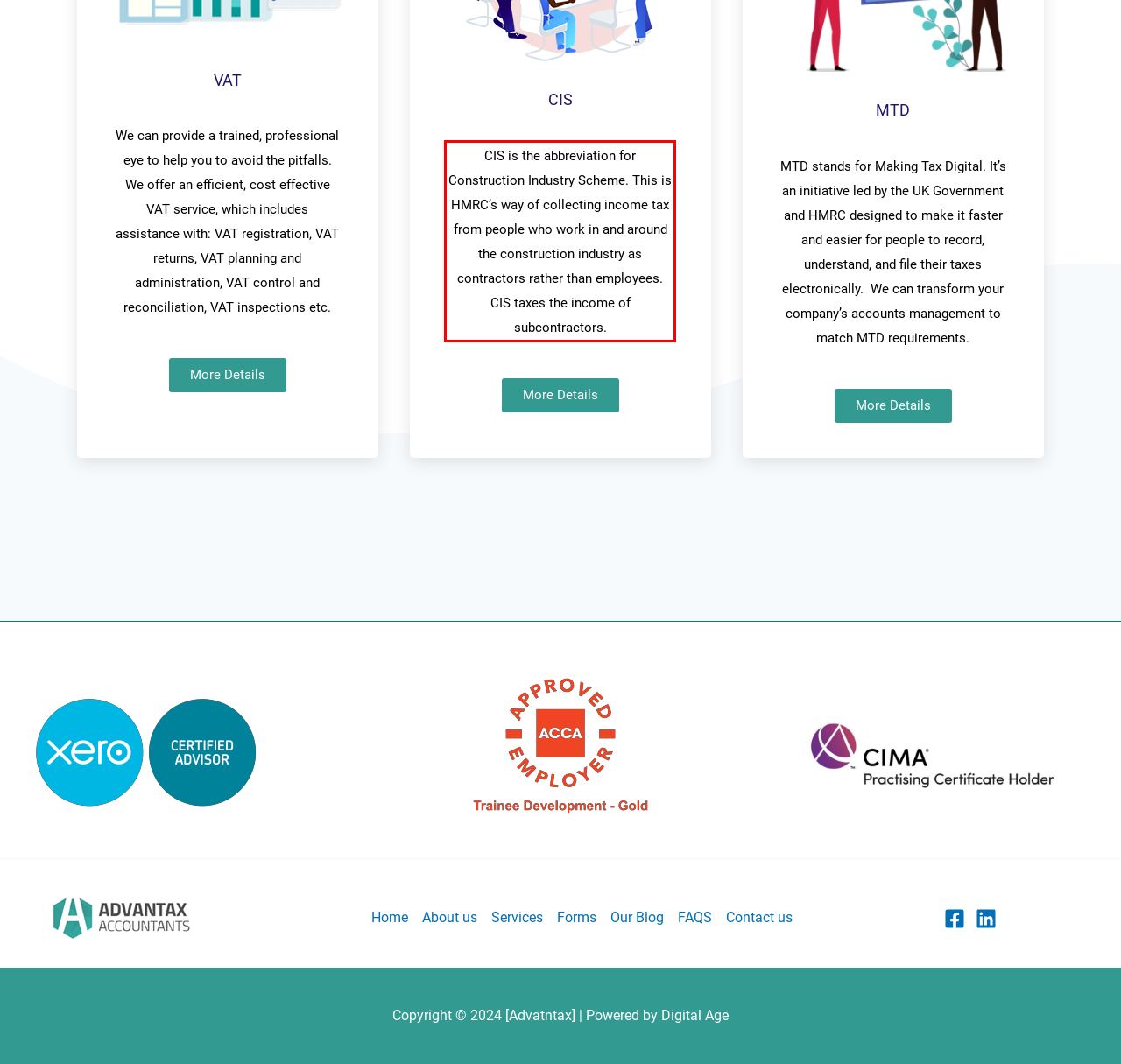You are provided with a webpage screenshot that includes a red rectangle bounding box. Extract the text content from within the bounding box using OCR.

CIS is the abbreviation for Construction Industry Scheme. This is HMRC’s way of collecting income tax from people who work in and around the construction industry as contractors rather than employees. CIS taxes the income of subcontractors.